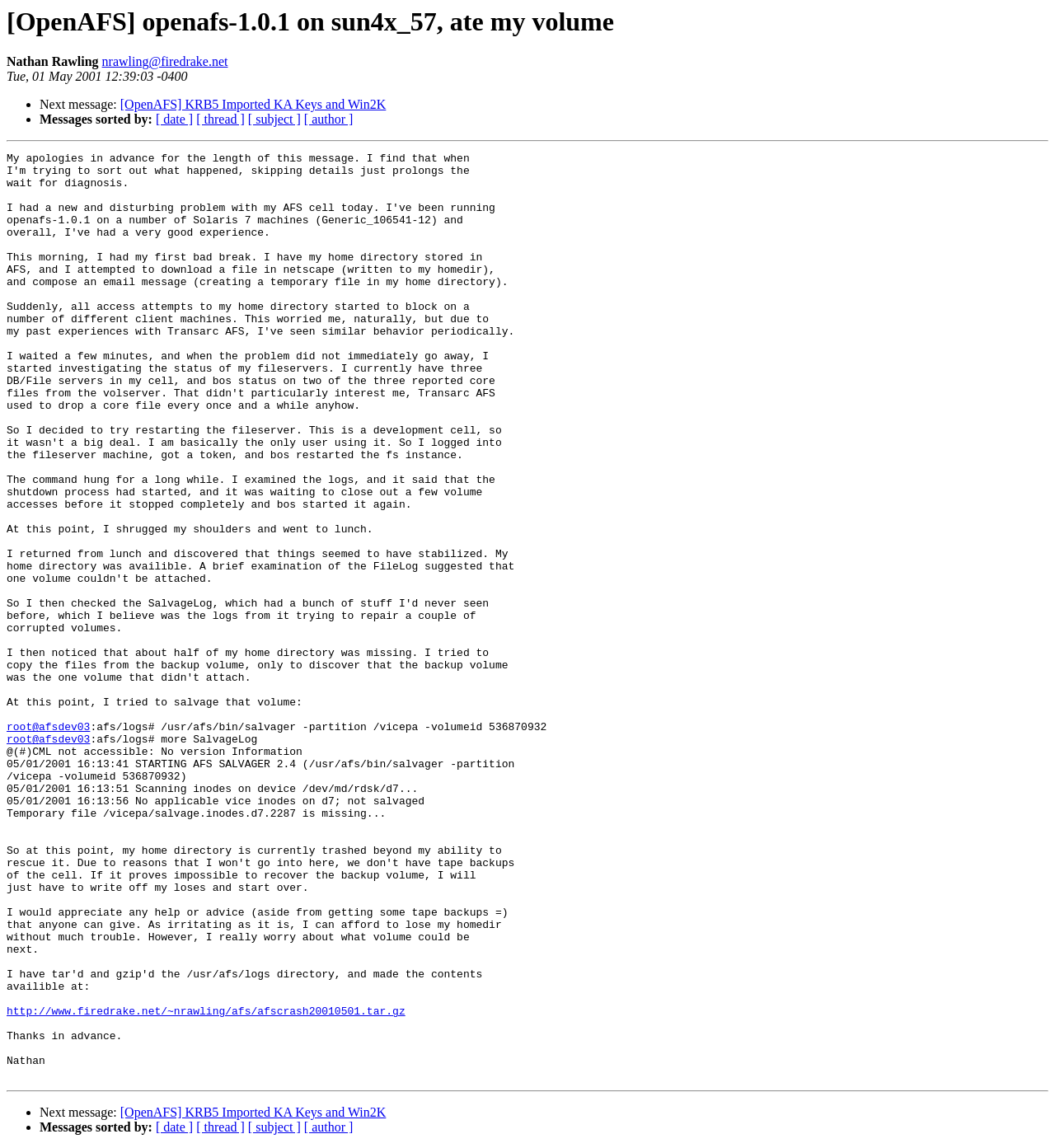Please provide the bounding box coordinates for the element that needs to be clicked to perform the instruction: "View author's email". The coordinates must consist of four float numbers between 0 and 1, formatted as [left, top, right, bottom].

[0.097, 0.048, 0.216, 0.06]